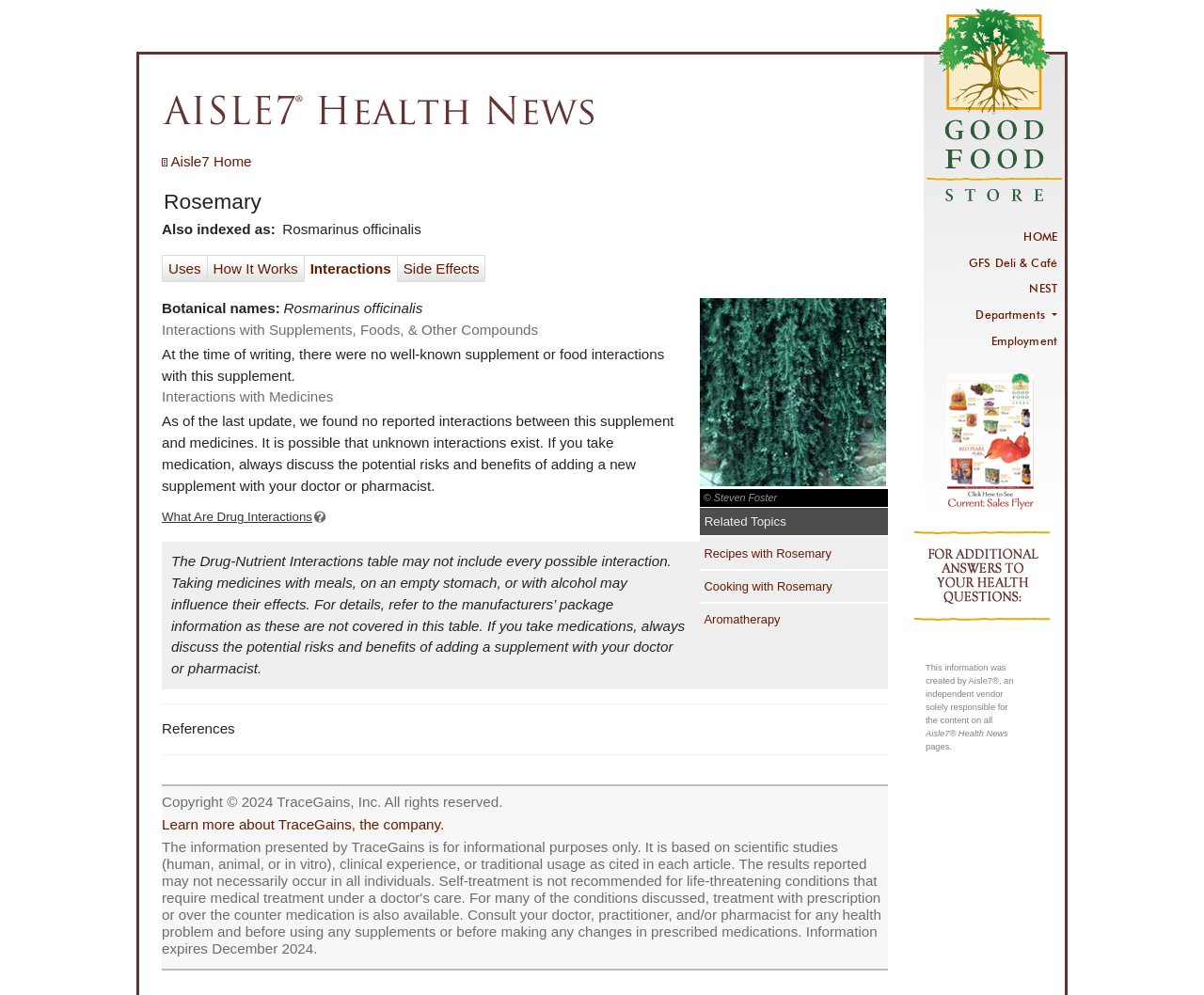Please identify the bounding box coordinates of the clickable element to fulfill the following instruction: "Learn more about TraceGains, the company". The coordinates should be four float numbers between 0 and 1, i.e., [left, top, right, bottom].

[0.134, 0.82, 0.369, 0.836]